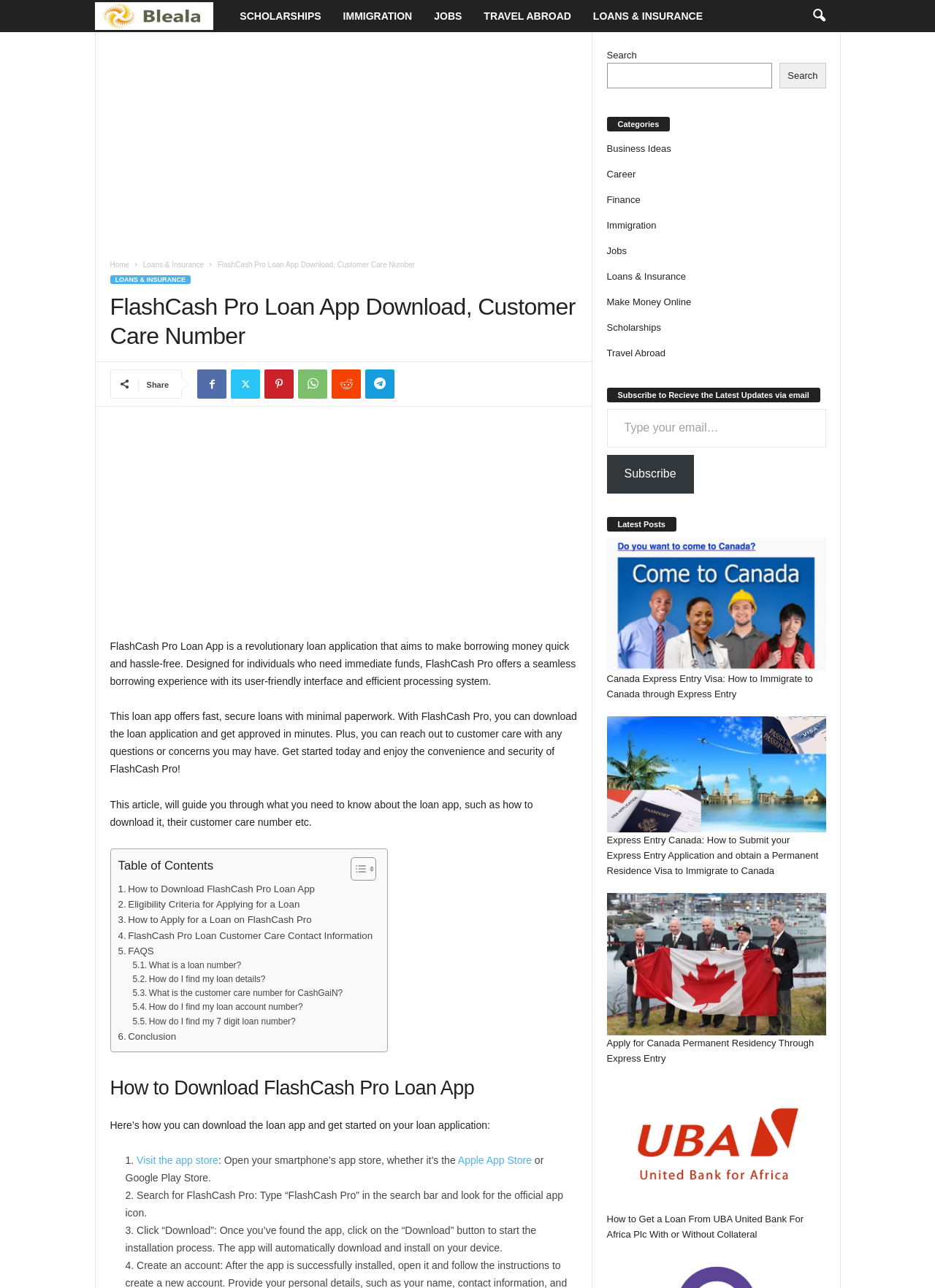Could you determine the bounding box coordinates of the clickable element to complete the instruction: "Contact customer care"? Provide the coordinates as four float numbers between 0 and 1, i.e., [left, top, right, bottom].

[0.118, 0.72, 0.398, 0.732]